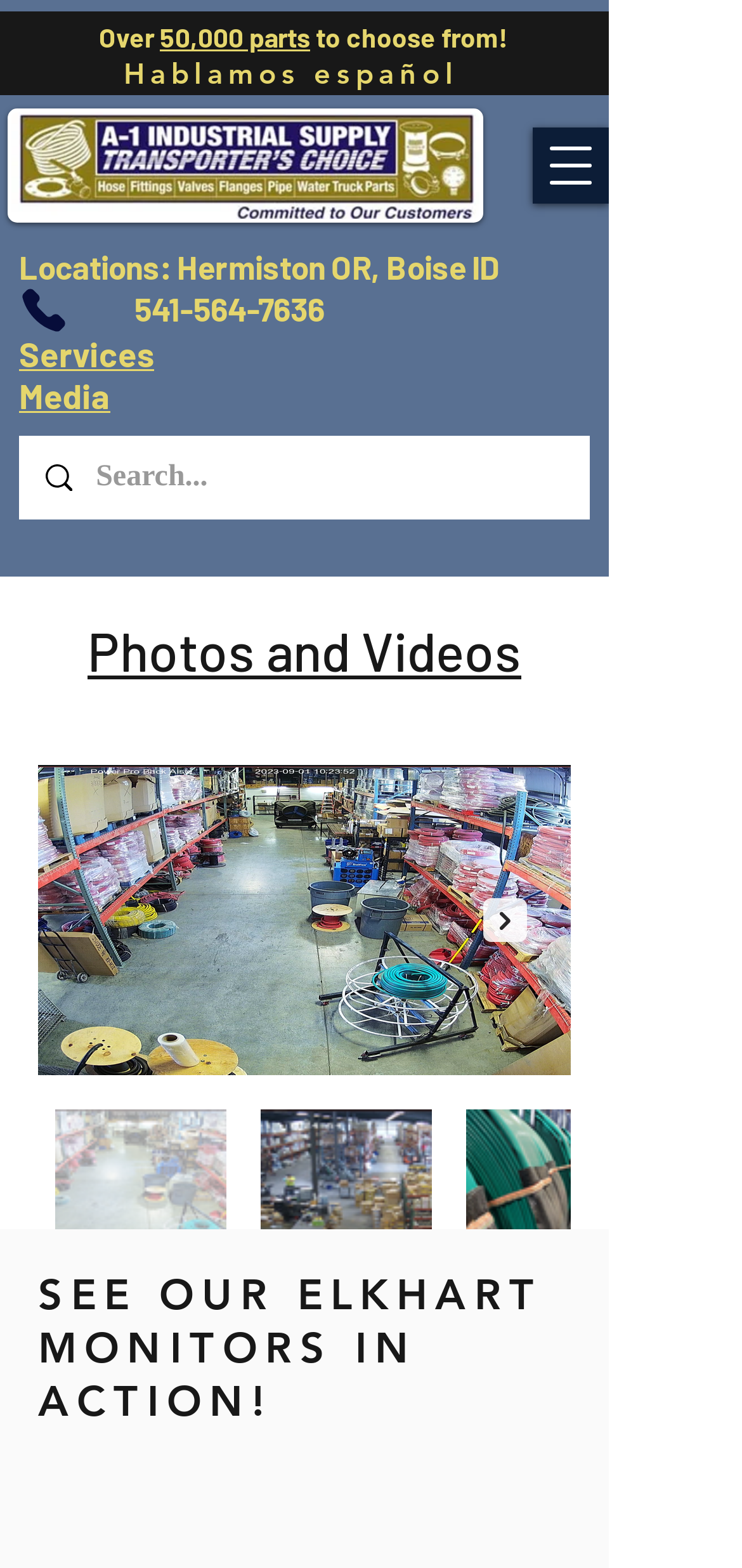Based on the visual content of the image, answer the question thoroughly: How many locations are mentioned?

The webpage mentions two locations, Hermiston OR and Boise ID, which are listed under the heading 'Locations'.